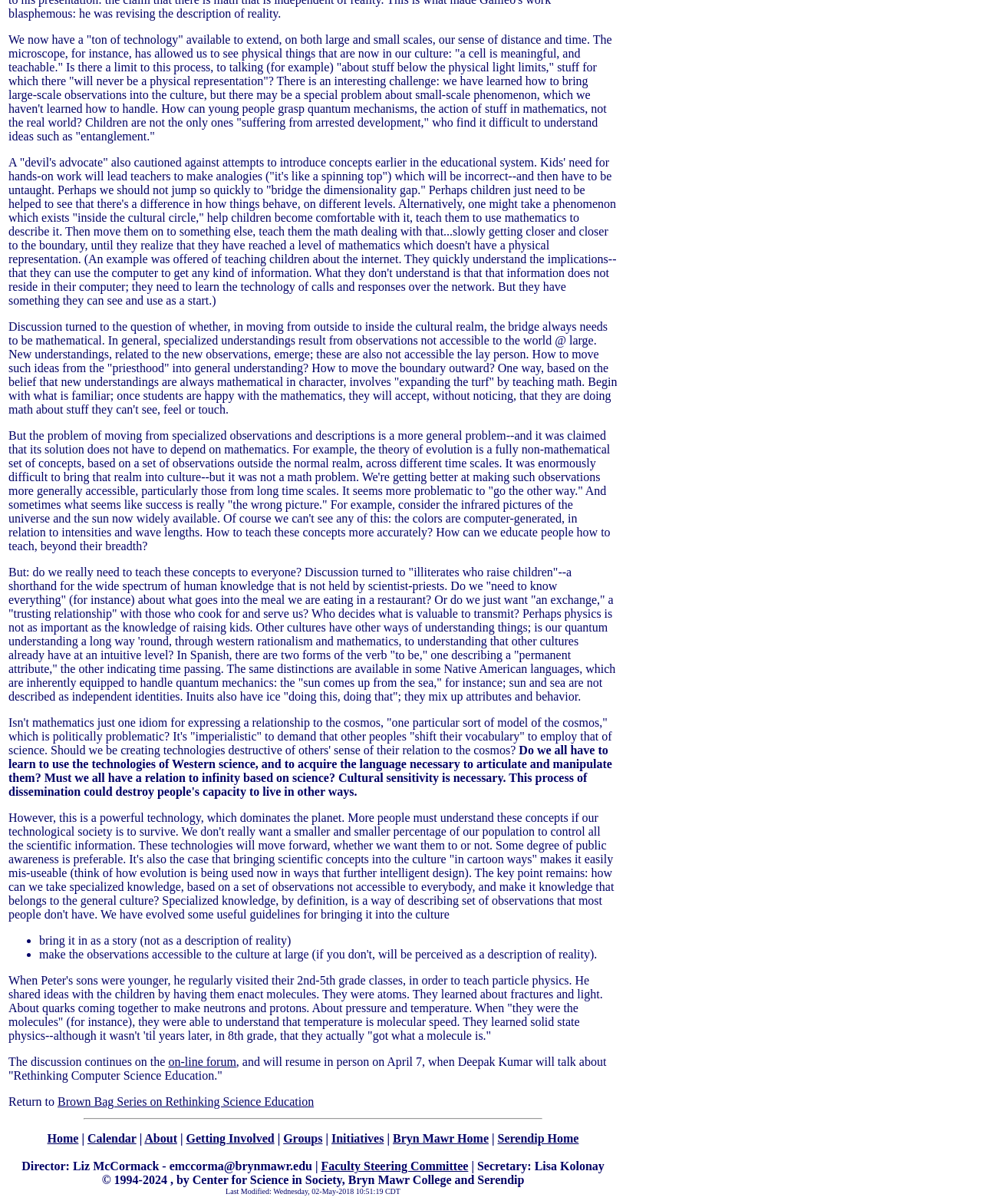Who is the director of the Center for Science in Society?
Use the information from the image to give a detailed answer to the question.

The webpage mentions that the director of the Center for Science in Society is Liz McCormack, and provides her email address as emccorma@brynmawr.edu.